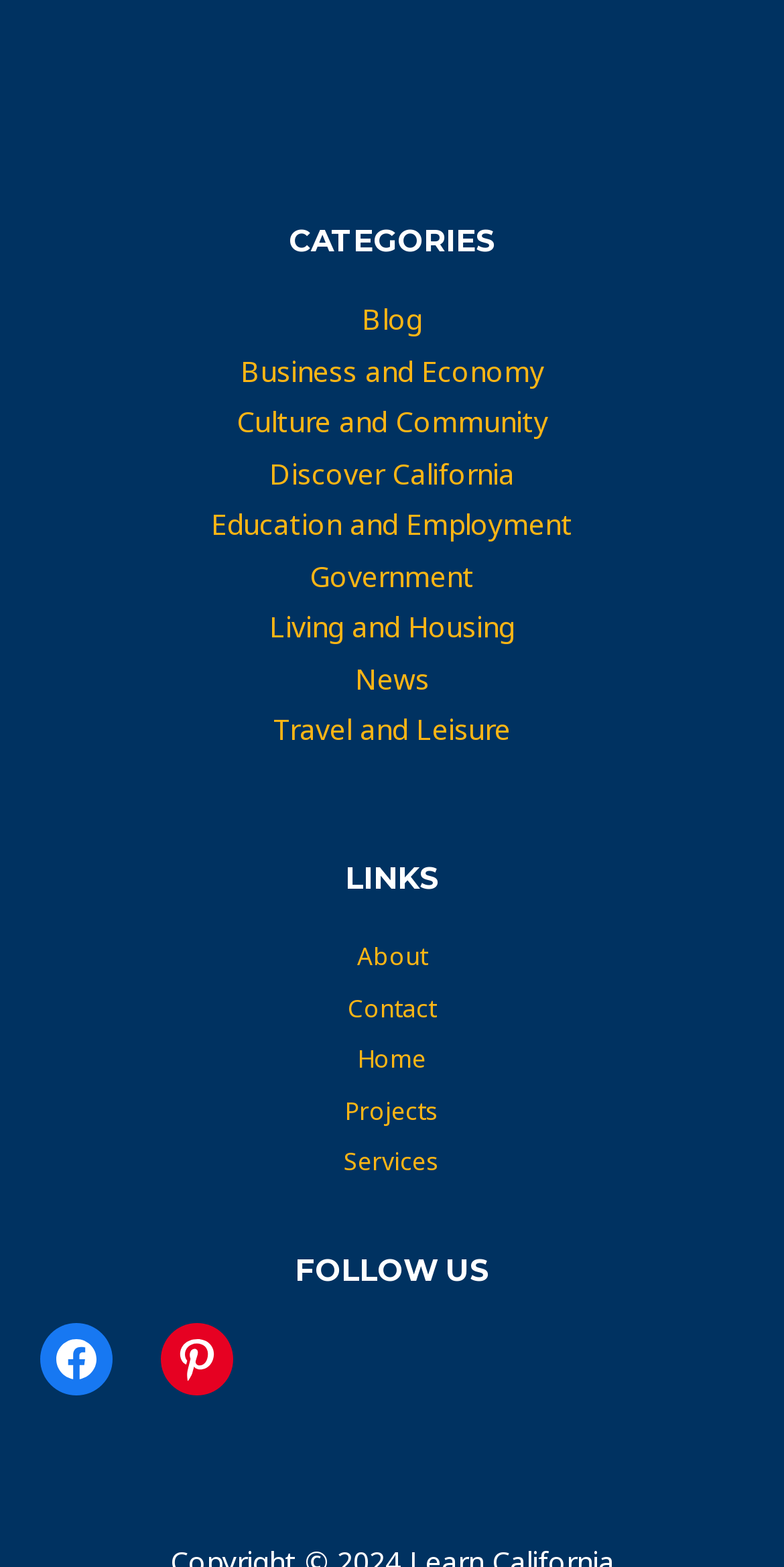Indicate the bounding box coordinates of the element that needs to be clicked to satisfy the following instruction: "Explore 'Travel and Leisure'". The coordinates should be four float numbers between 0 and 1, i.e., [left, top, right, bottom].

[0.349, 0.453, 0.651, 0.477]